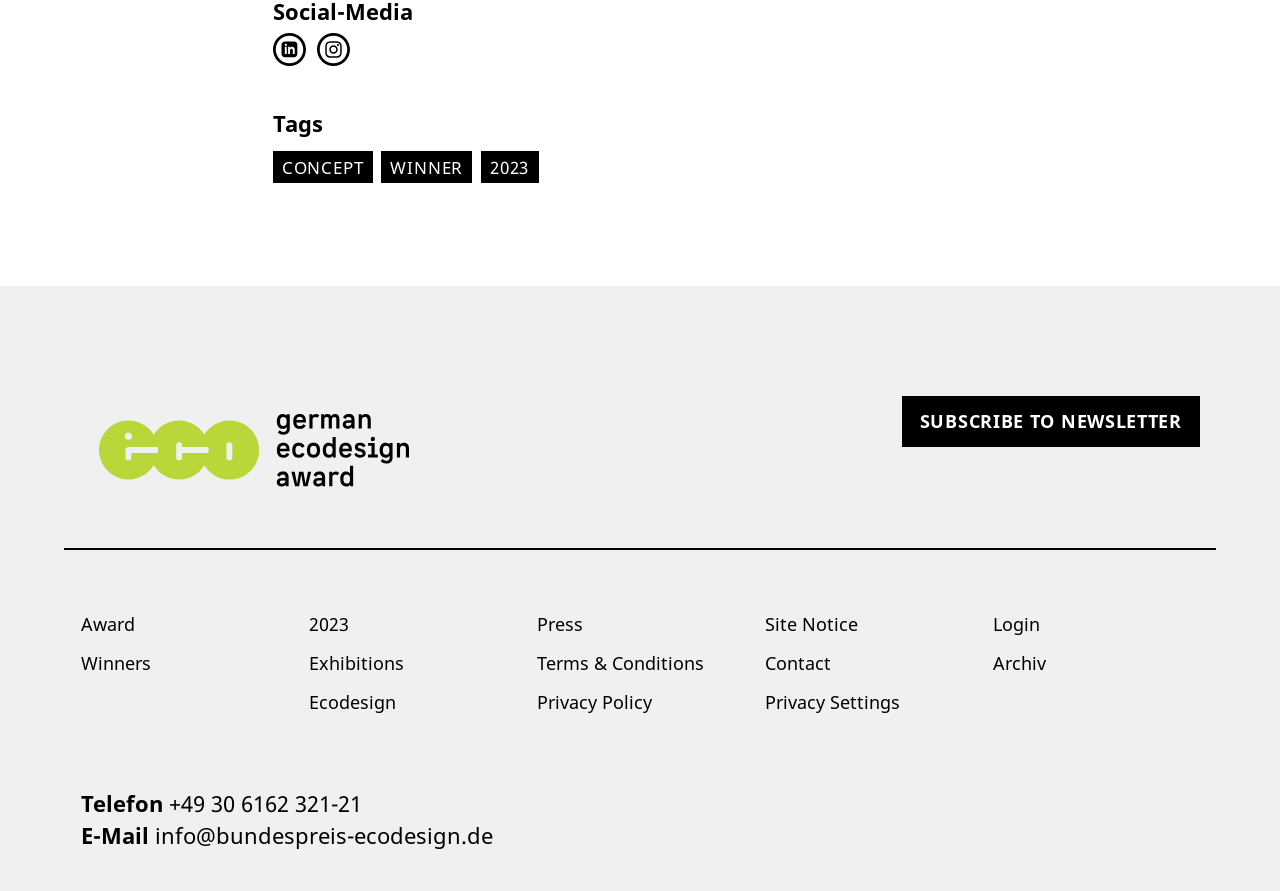Please identify the bounding box coordinates of the element I need to click to follow this instruction: "Read about Ecodesign".

[0.241, 0.774, 0.309, 0.801]